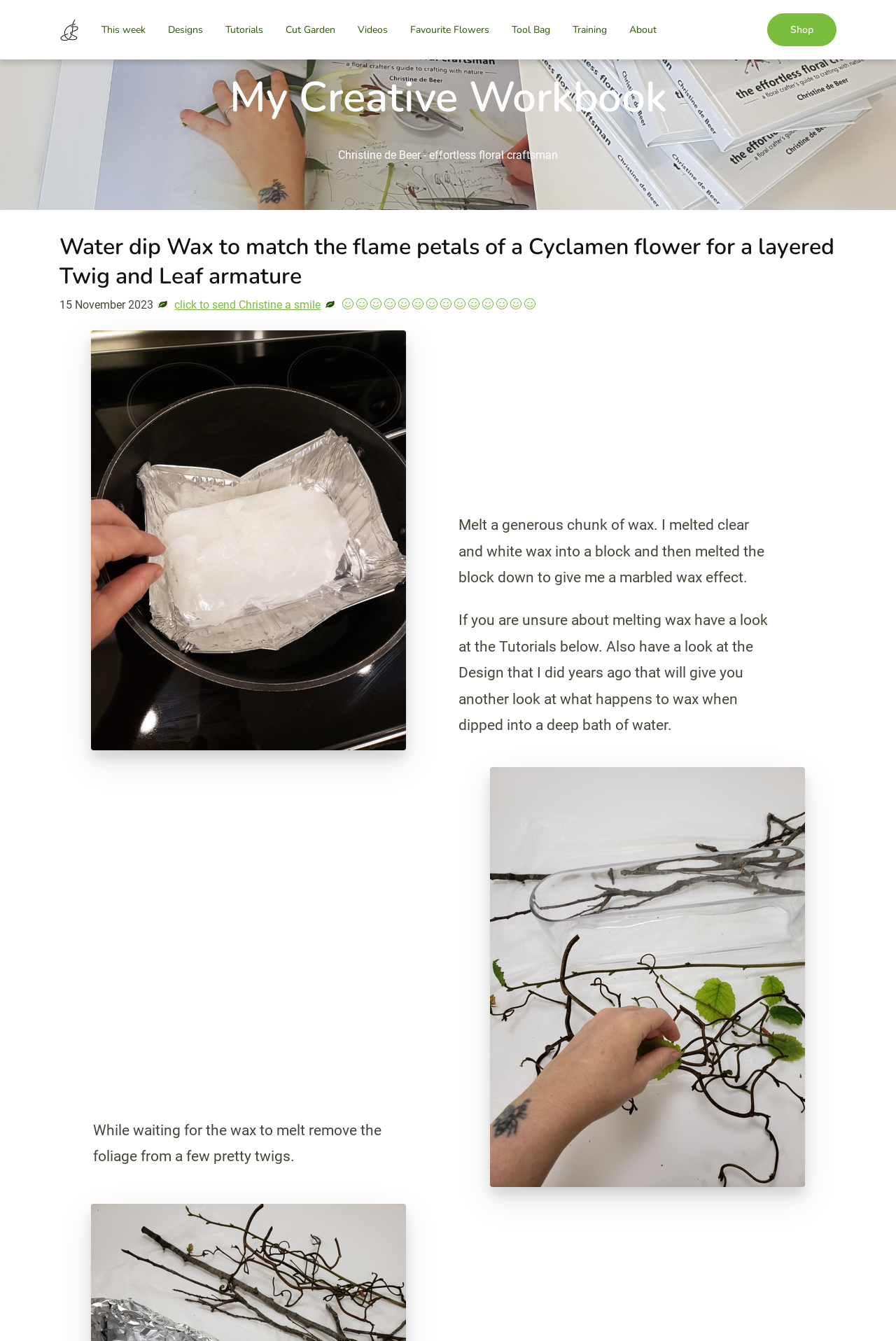Please find the bounding box coordinates of the section that needs to be clicked to achieve this instruction: "Click the 'Logo' link".

[0.066, 0.011, 0.088, 0.033]